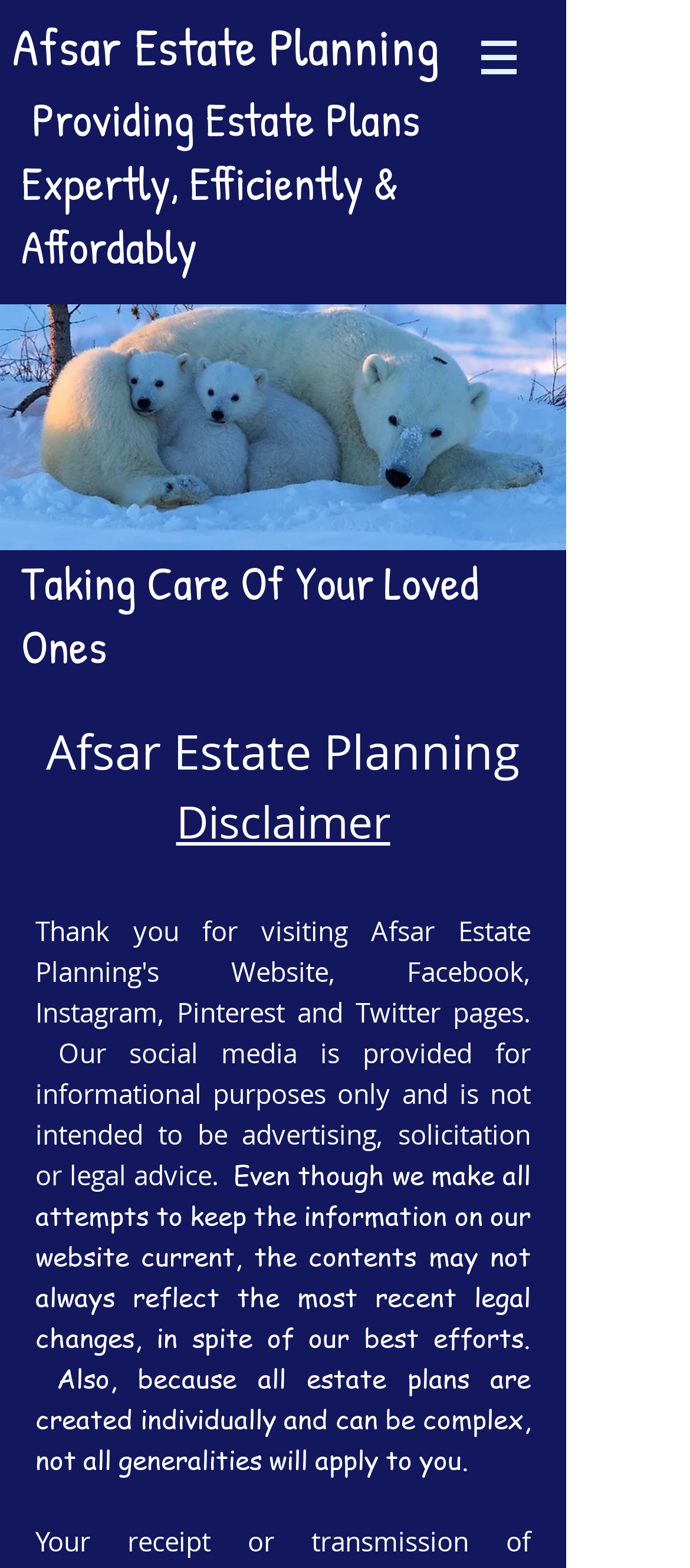What is the image on the webpage?
Based on the image, please offer an in-depth response to the question.

The image on the webpage is a picture of a polar bear mother and her cubs, which is located below the heading elements and above the disclaimer text.